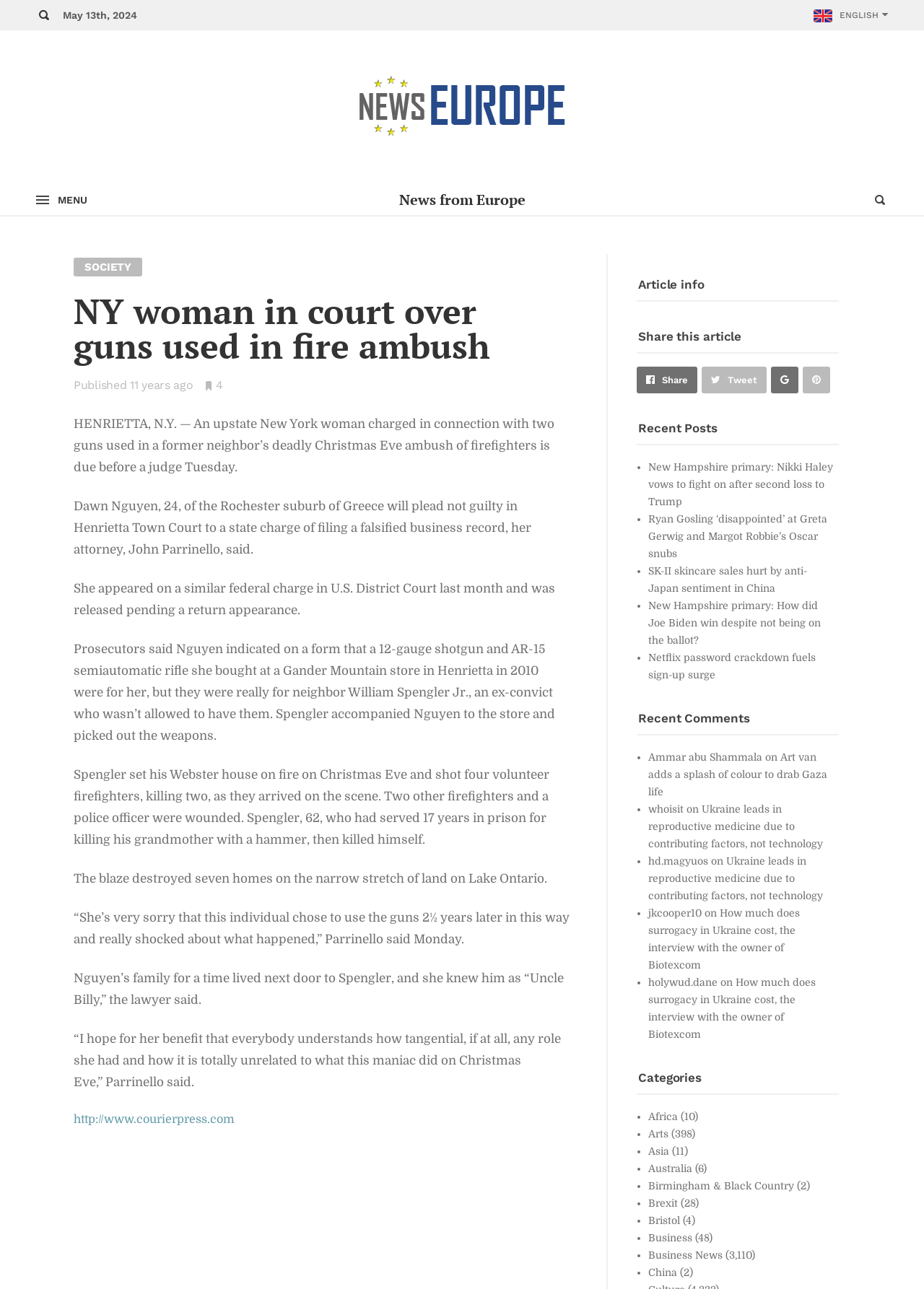Show the bounding box coordinates for the element that needs to be clicked to execute the following instruction: "Share this article on Twitter". Provide the coordinates in the form of four float numbers between 0 and 1, i.e., [left, top, right, bottom].

[0.759, 0.141, 0.83, 0.162]